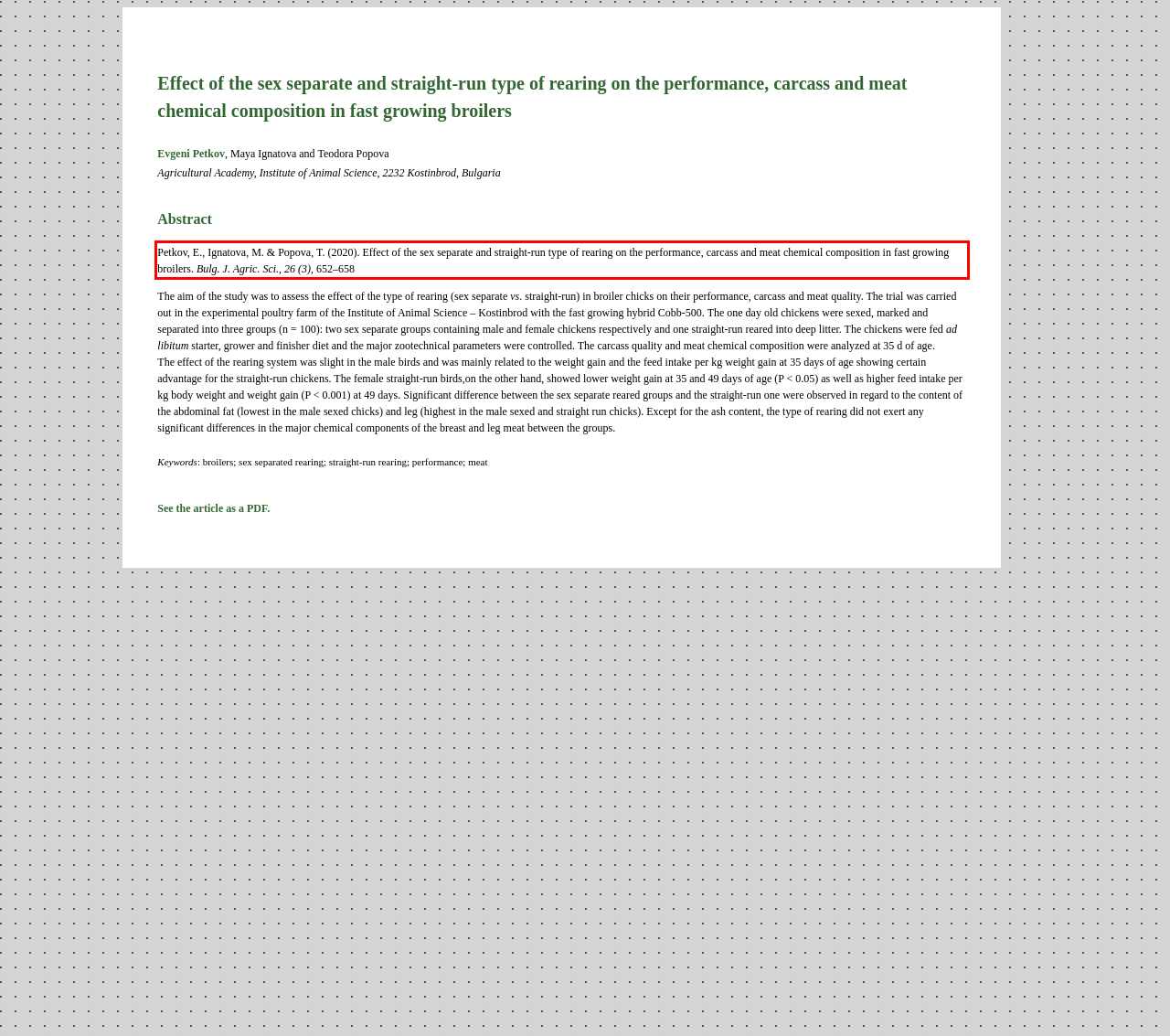Using the provided webpage screenshot, identify and read the text within the red rectangle bounding box.

Petkov, E., Ignatova, M. & Popova, T. (2020). Effect of the sex separate and straight-run type of rearing on the performance, carcass and meat chemical composition in fast growing broilers. Bulg. J. Agric. Sci., 26 (3), 652–658